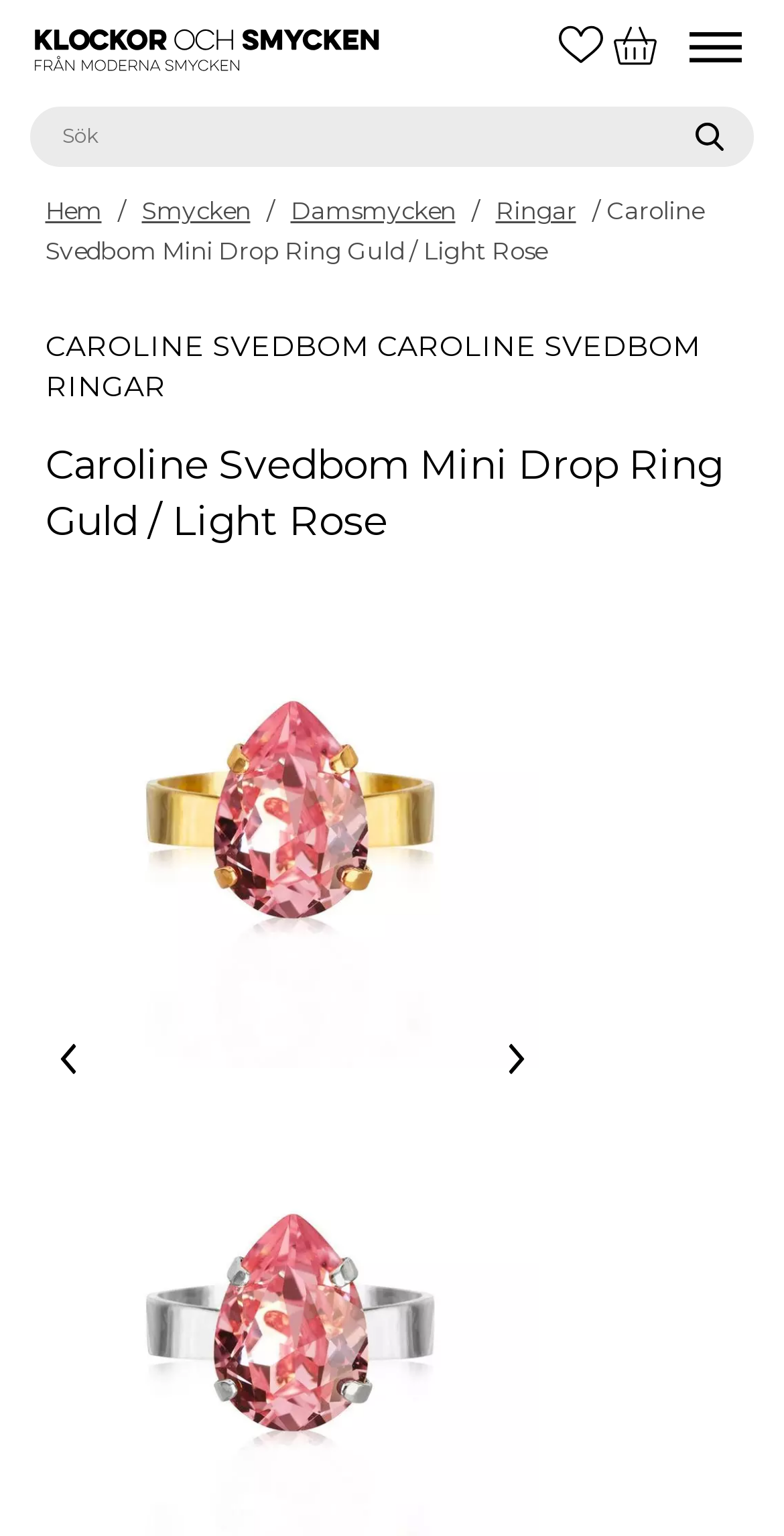Please give a concise answer to this question using a single word or phrase: 
Is there a search function on the webpage?

Yes